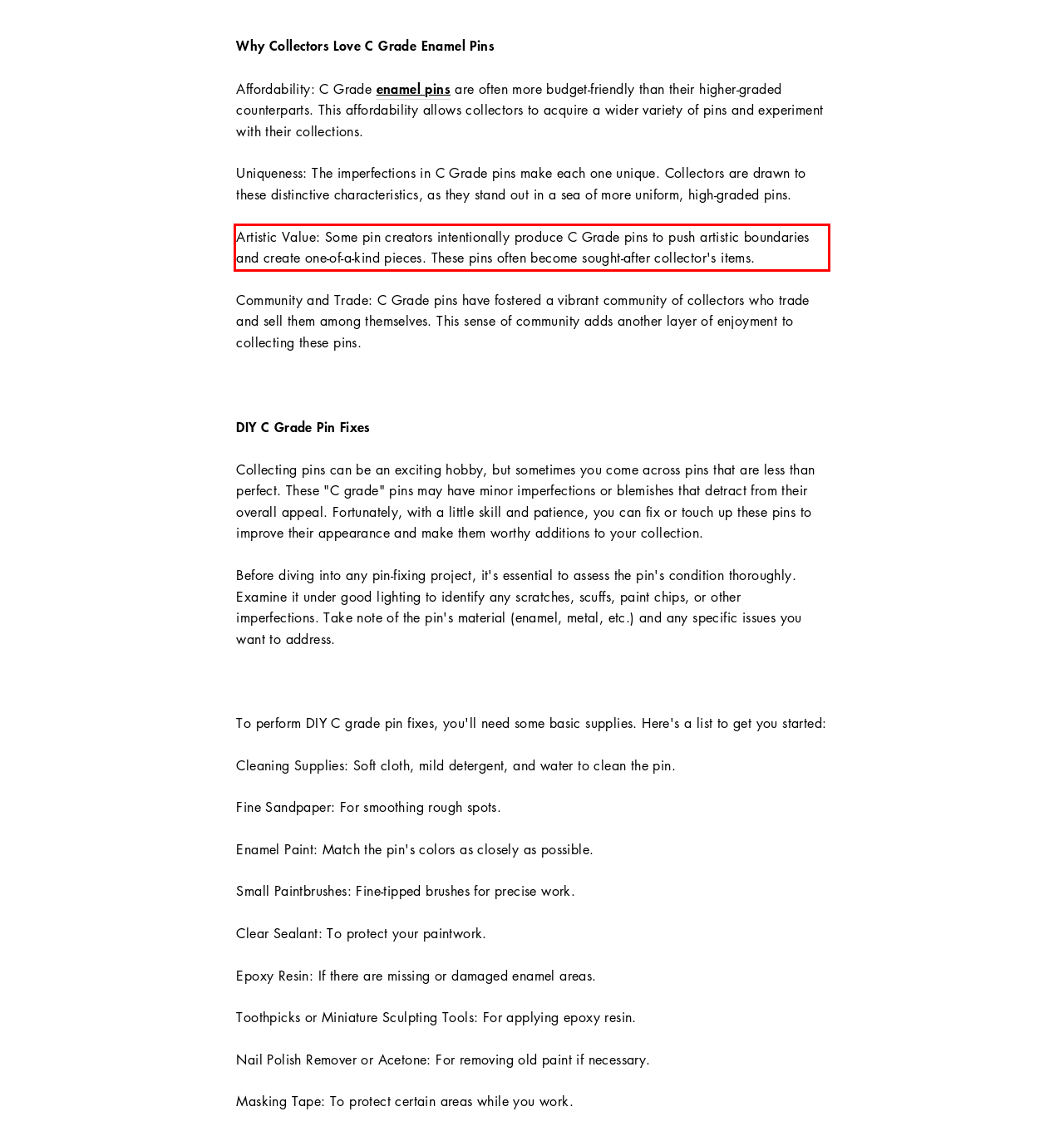Given a screenshot of a webpage containing a red bounding box, perform OCR on the text within this red bounding box and provide the text content.

Artistic Value: Some pin creators intentionally produce C Grade pins to push artistic boundaries and create one-of-a-kind pieces. These pins often become sought-after collector's items.